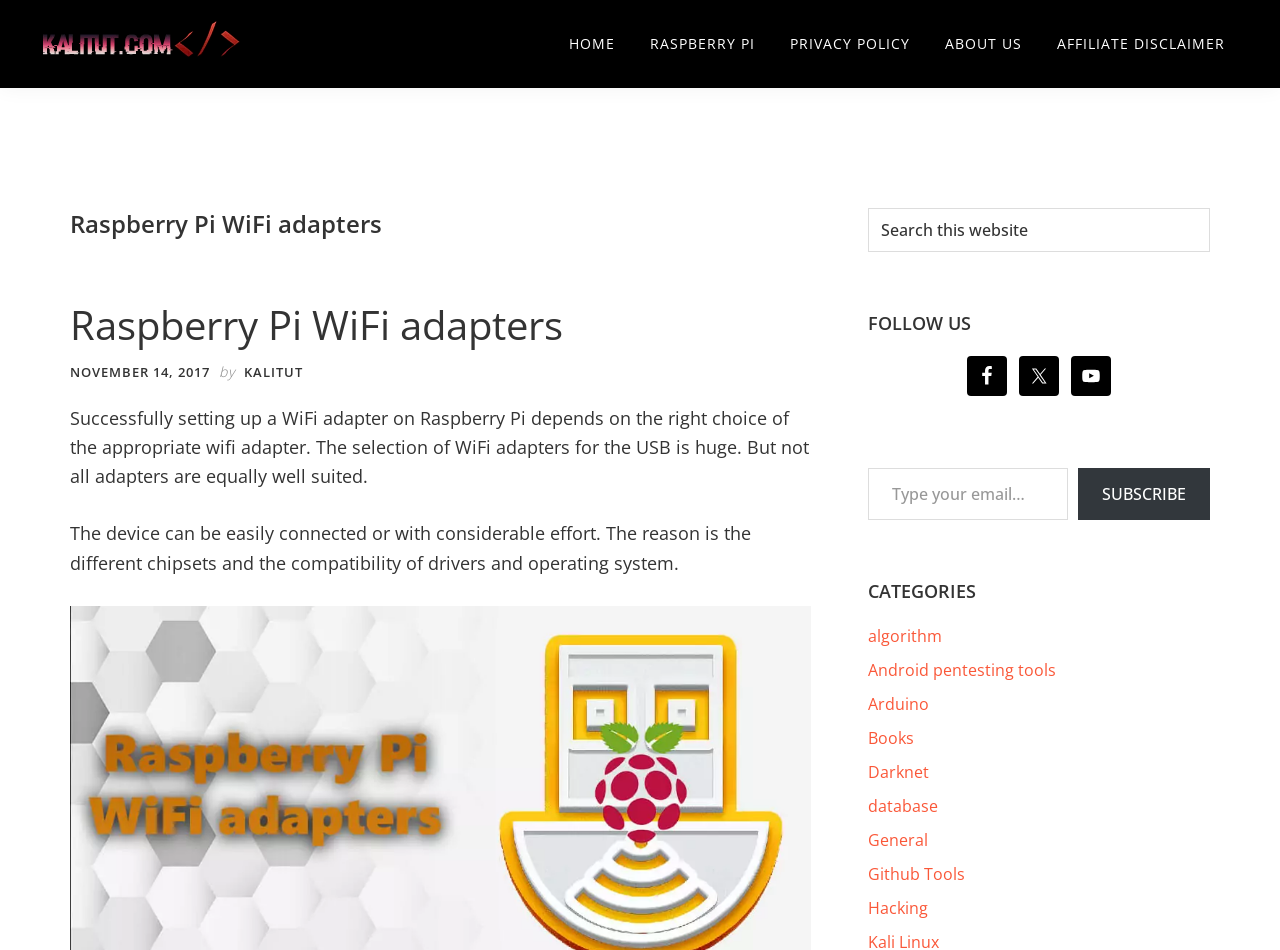Can you give a detailed response to the following question using the information from the image? What is the purpose of the search box?

The search box is located in the primary sidebar with a label 'Search this website', indicating that its purpose is to allow users to search for content within this website.